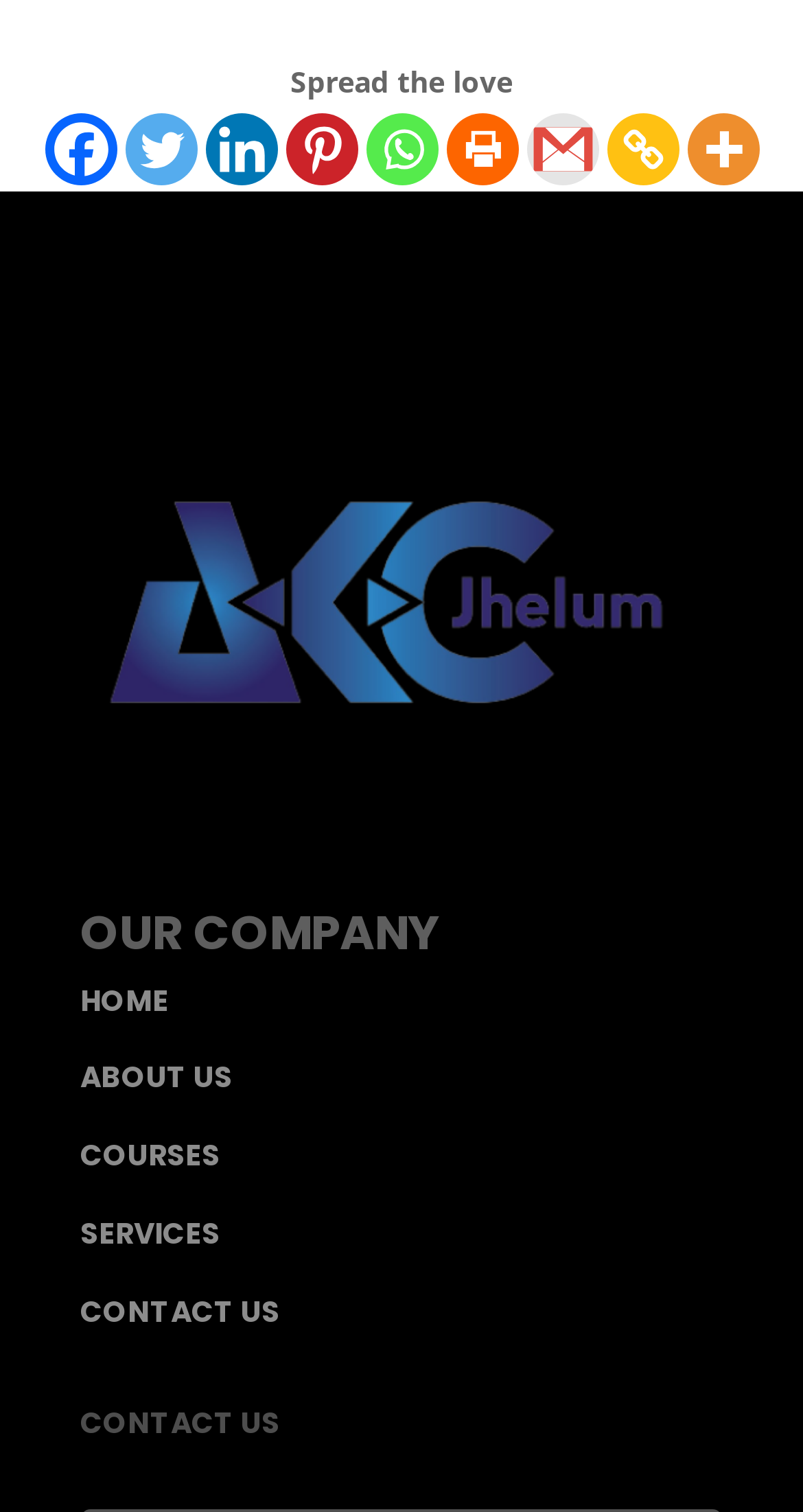Please find the bounding box coordinates of the element that must be clicked to perform the given instruction: "View company information". The coordinates should be four float numbers from 0 to 1, i.e., [left, top, right, bottom].

[0.1, 0.601, 0.9, 0.646]